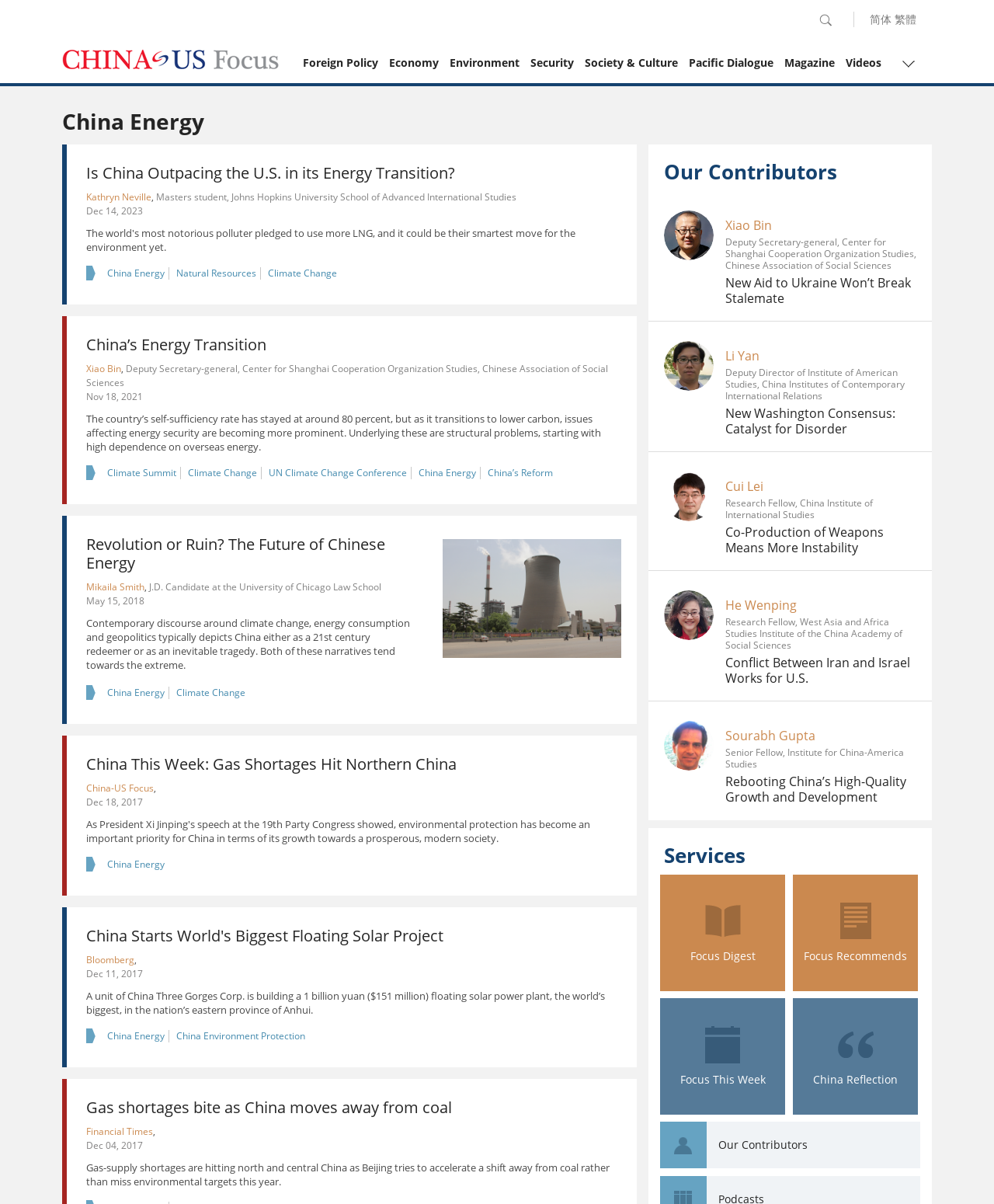Explain in detail what you observe on this webpage.

The webpage is about China Energy, with a focus on the US-China relationship. At the top, there are several links to different sections, including "Search", "简体", "繁體", "CHINA US Focus", and various categories such as "Foreign Policy", "Economy", "Environment", and "Security". 

Below these links, there is a title "China Energy" followed by a series of links to articles and news stories related to China's energy transition, climate change, and environmental issues. These articles are written by various authors, including Kathryn Neville, Xiao Bin, and Mikaila Smith, and are dated from 2017 to 2023. 

The articles are interspersed with links to other related topics, such as "Climate Summit", "UN Climate Change Conference", and "China’s Reform". There is also an image on the page, although its content is not specified.

On the right side of the page, there is a section titled "Our Contributors" with links to profiles of several contributors, including Xiao Bin, Li Yan, Cui Lei, and He Wenping. Each profile includes a brief description of the contributor's affiliation and expertise. 

Overall, the webpage appears to be a news and information portal focused on China's energy sector and its relationship with the US, with a range of articles, news stories, and contributor profiles.